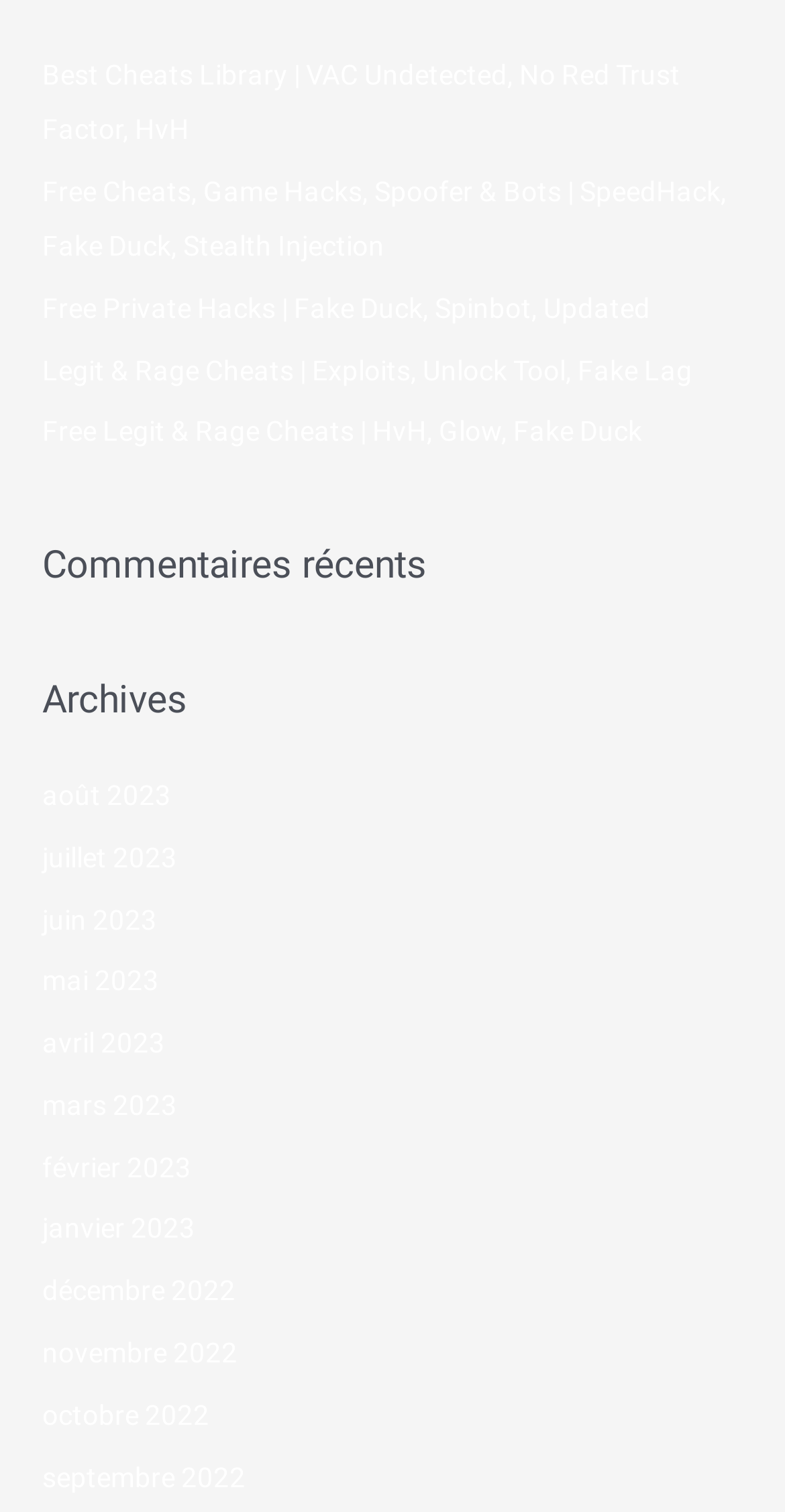Based on the image, please respond to the question with as much detail as possible:
How many months are listed in the archives section?

The archives section can be found by looking at the heading element with the text 'Archives'. Under this element, there are several link elements, each representing a month. By counting these link elements, we can see that there are 12 months listed, from août 2023 to septembre 2022.